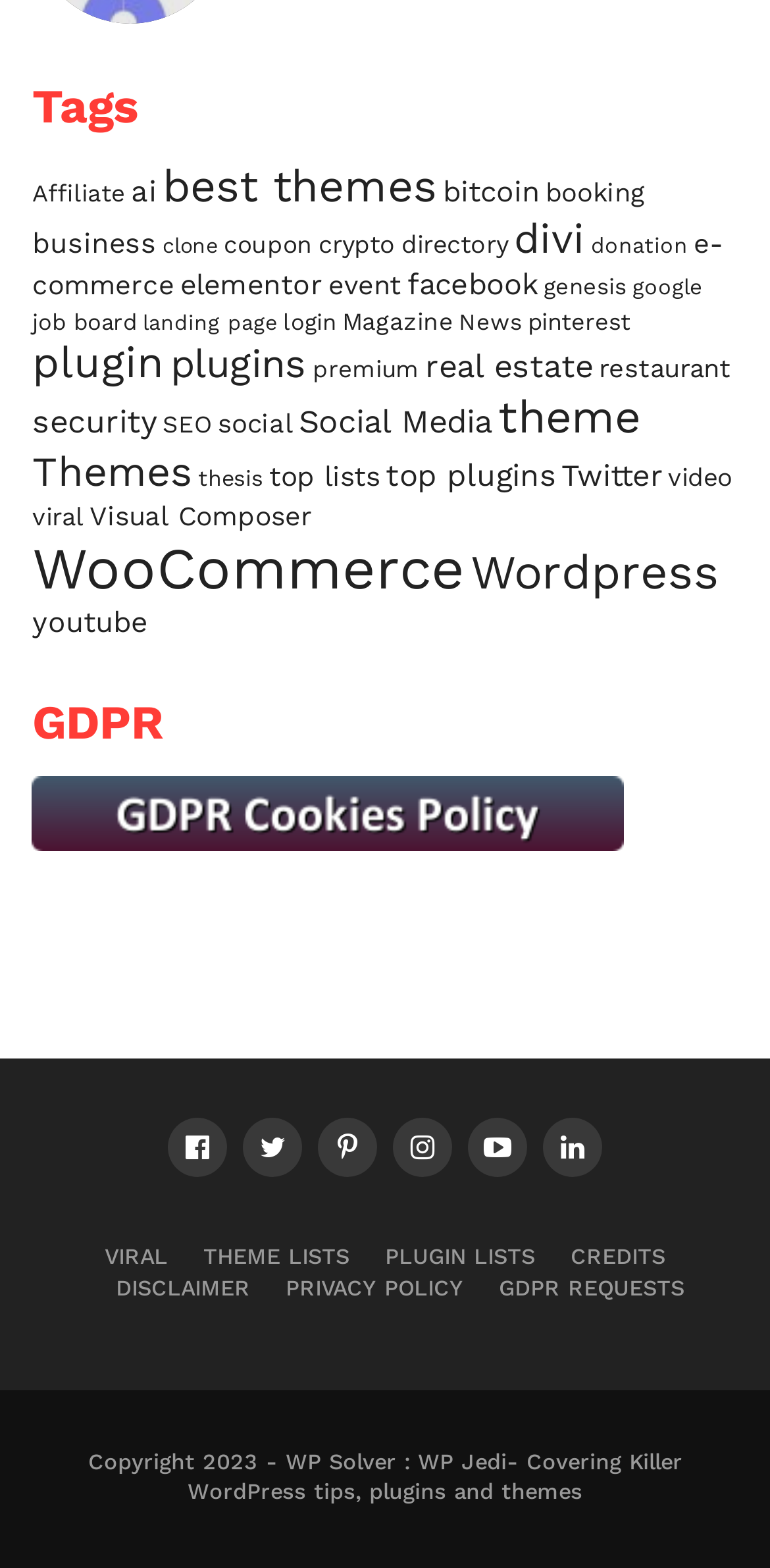Provide a short, one-word or phrase answer to the question below:
What is the theme of the webpage?

WordPress